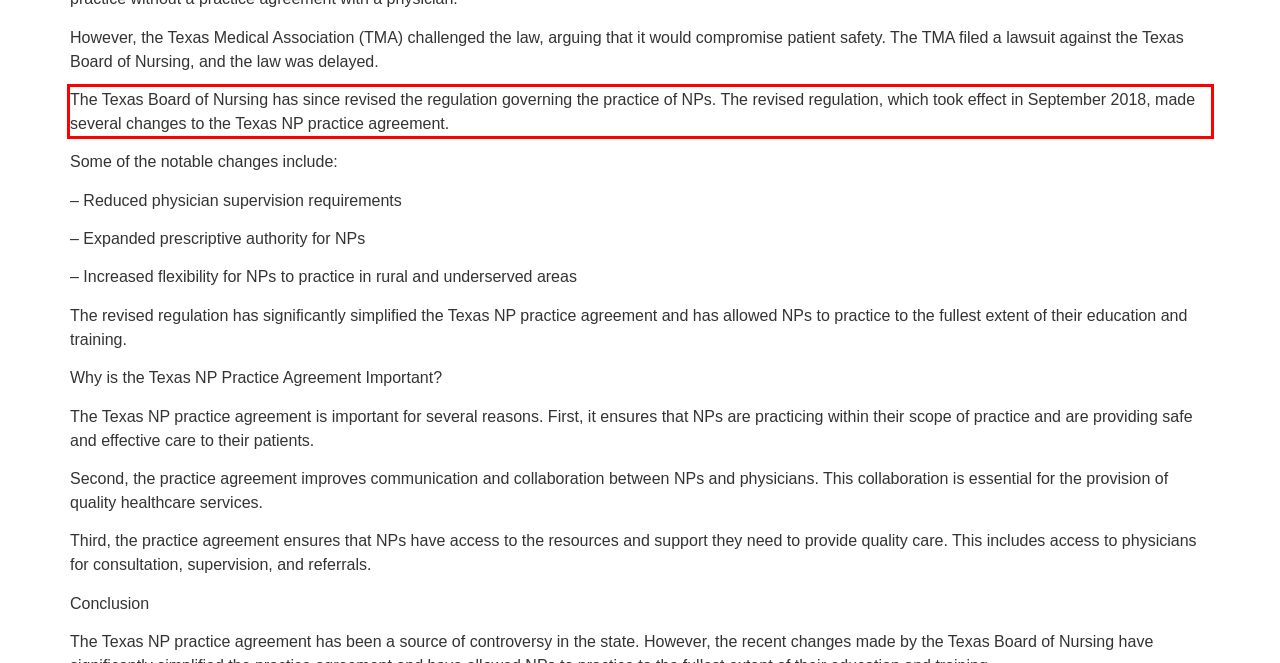Given a screenshot of a webpage with a red bounding box, please identify and retrieve the text inside the red rectangle.

The Texas Board of Nursing has since revised the regulation governing the practice of NPs. The revised regulation, which took effect in September 2018, made several changes to the Texas NP practice agreement.